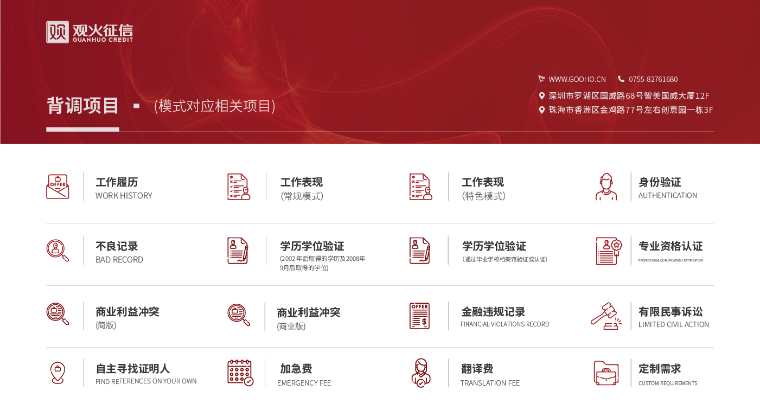Explain in detail what you see in the image.

The image features a professional layout from a service related to background checks and credit verification. It is prominently branded with a deep red color scheme and includes various sections that outline services offered. Titles such as "工作履历" (Work History), "不良记录" (Bad Record), and "身份认证" (Authentication) are accompanied by corresponding icons that signify each service. The design suggests a focus on efficiently addressing concerns related to employment history, academic qualifications, and legal evaluations. This image conveys a commitment to providing comprehensive support for clients navigating background investigations and credit assessments, likely aimed at enhancing their credibility and trustworthiness.